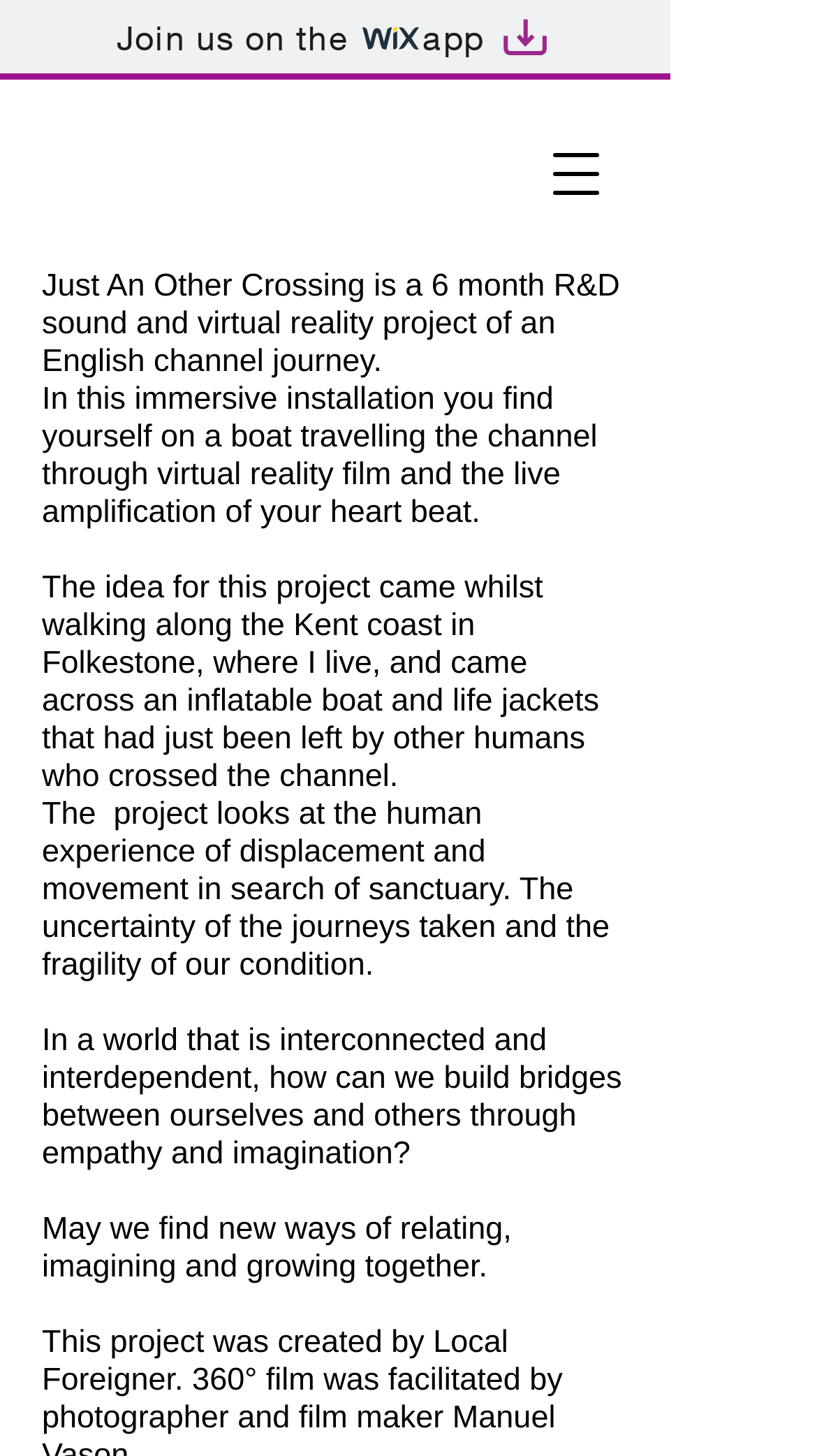What is the goal of the project?
Respond to the question with a well-detailed and thorough answer.

The project aims to build bridges between ourselves and others through empathy and imagination, and to find new ways of relating, imagining and growing together.